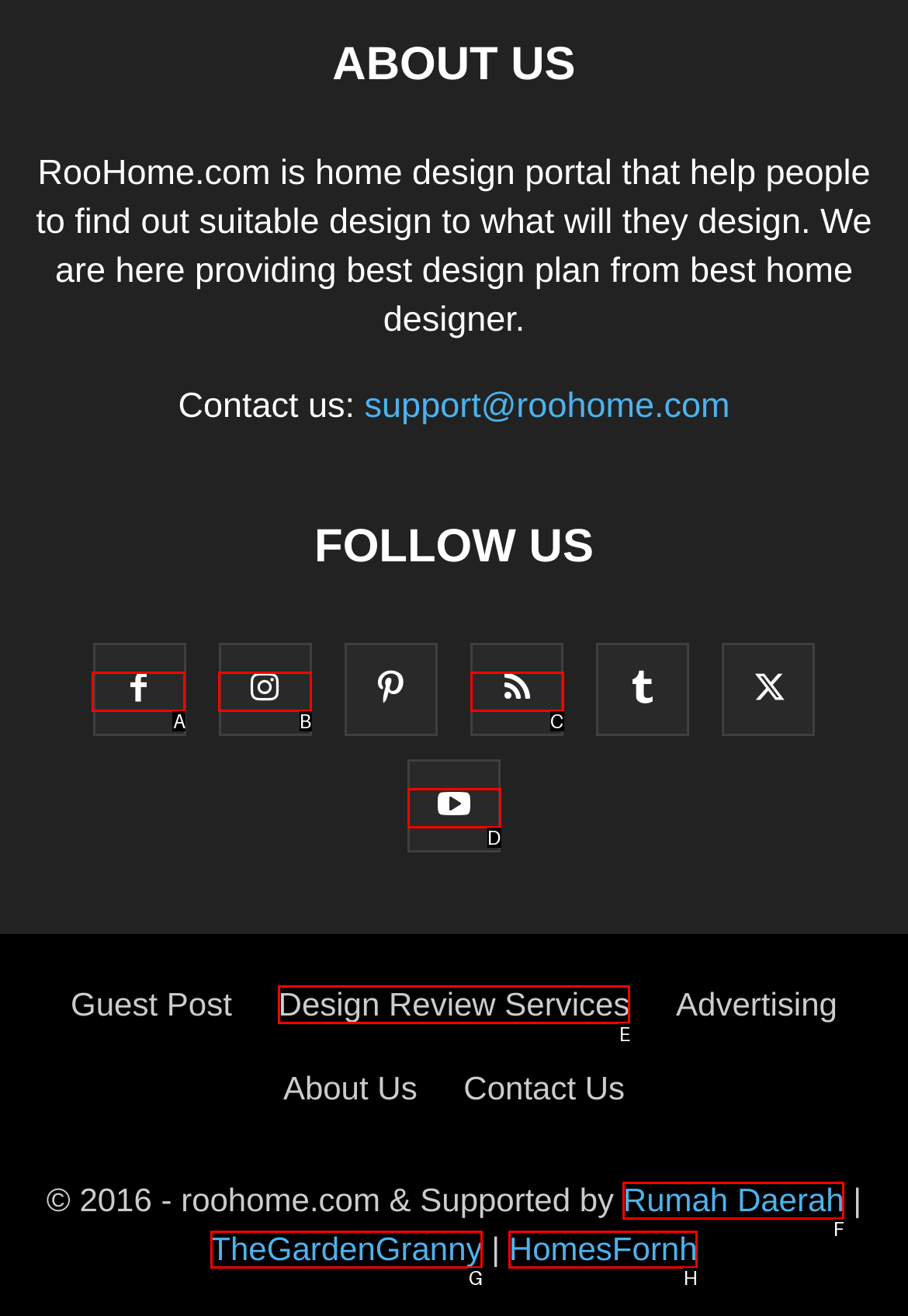Determine which UI element you should click to perform the task: Read the Design Review Services
Provide the letter of the correct option from the given choices directly.

E